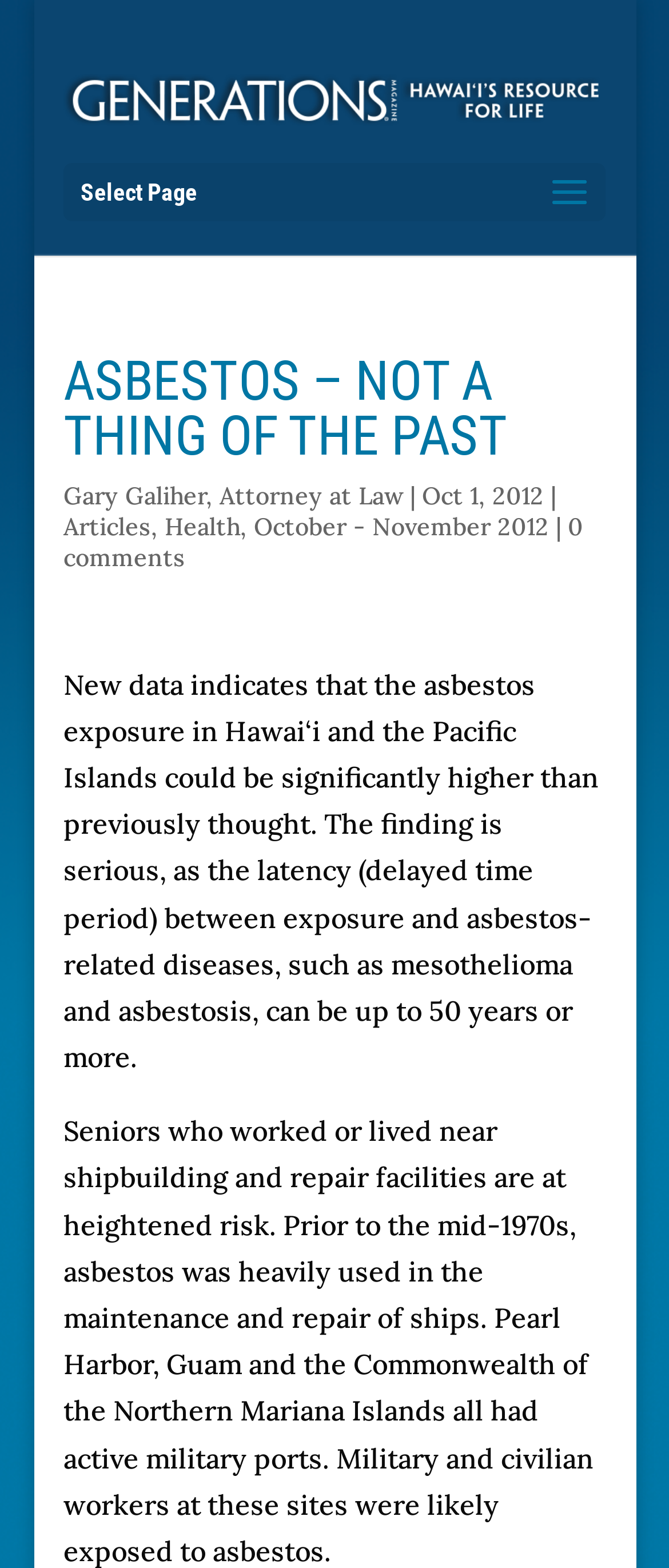Generate the text content of the main headline of the webpage.

ASBESTOS – NOT A THING OF THE PAST